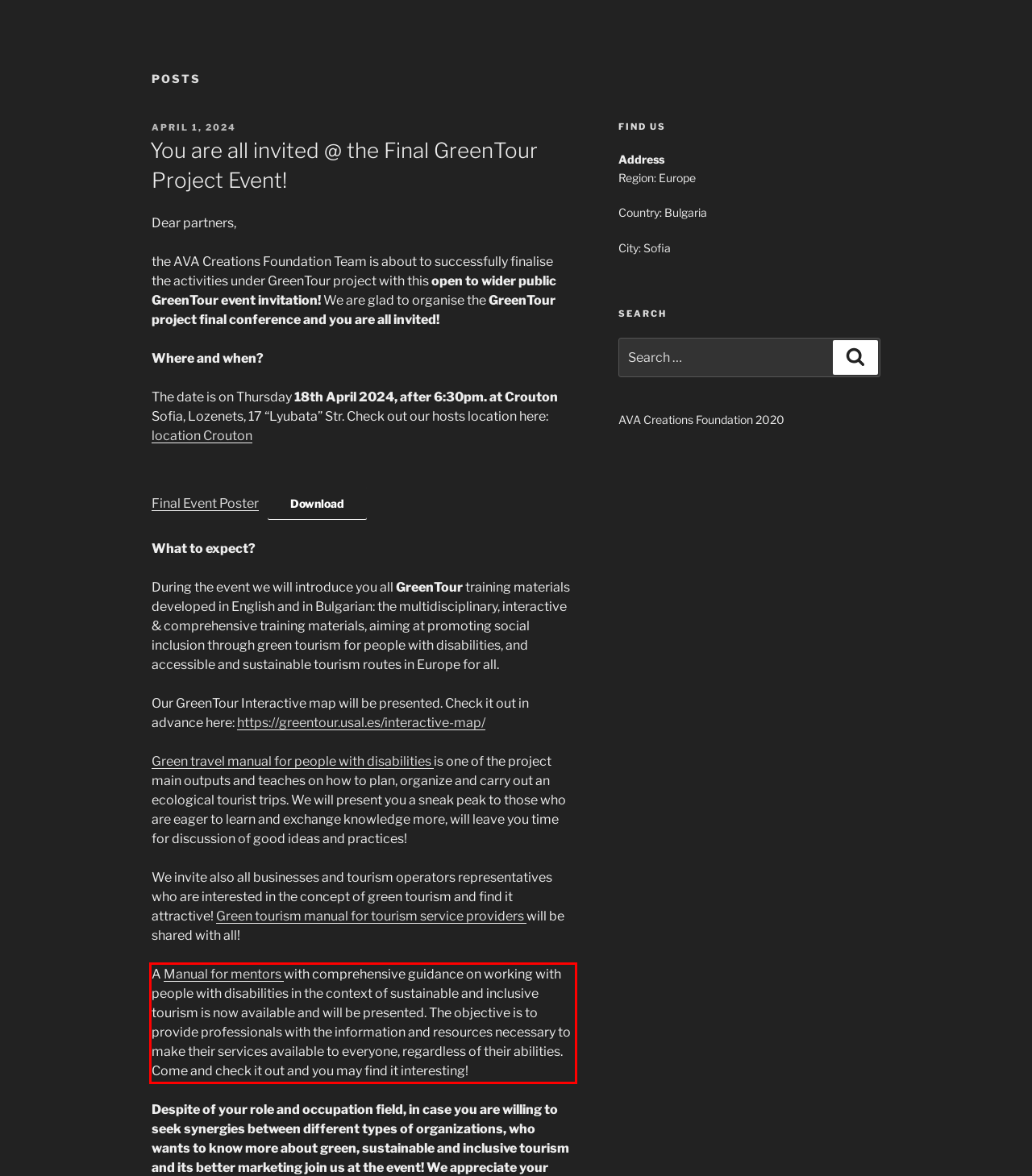Examine the webpage screenshot, find the red bounding box, and extract the text content within this marked area.

A Manual for mentors with comprehensive guidance on working with people with disabilities in the context of sustainable and inclusive tourism is now available and will be presented. The objective is to provide professionals with the information and resources necessary to make their services available to everyone, regardless of their abilities. Come and check it out and you may find it interesting!